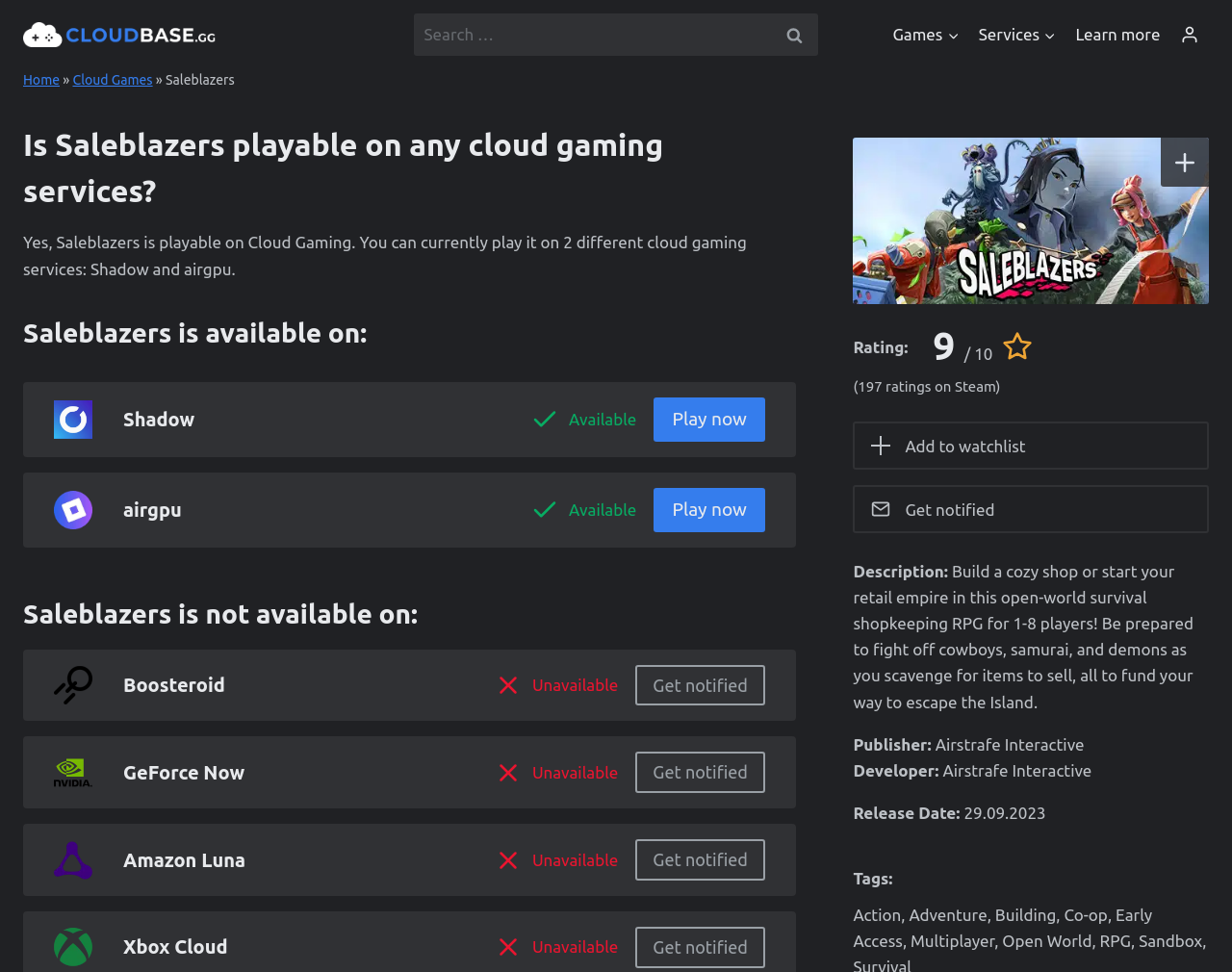How many cloud gaming services is Saleblazers available on?
Provide a detailed answer to the question using information from the image.

The webpage states that Saleblazers is playable on 2 different cloud gaming services, which are Shadow and airgpu.